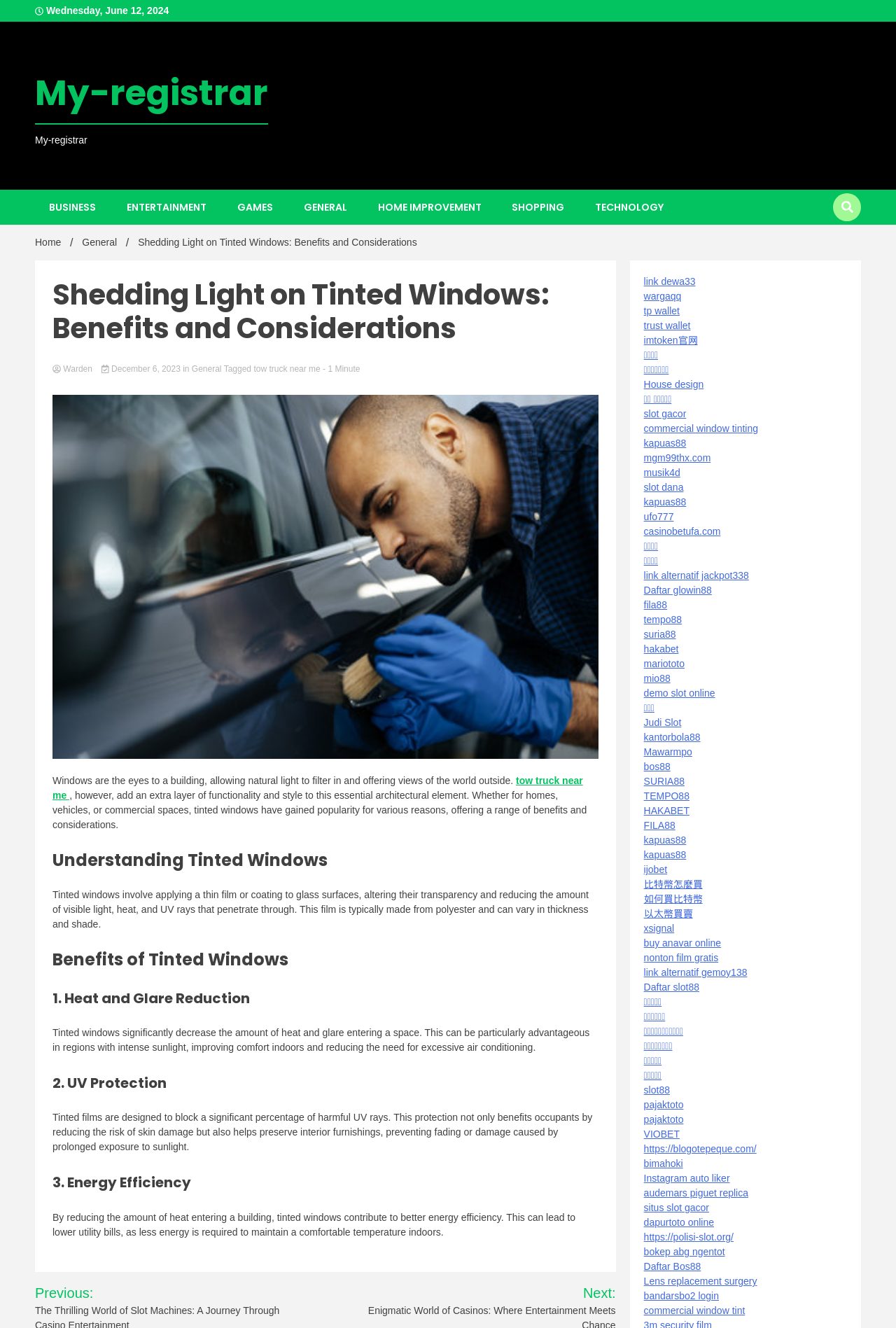Specify the bounding box coordinates (top-left x, top-left y, bottom-right x, bottom-right y) of the UI element in the screenshot that matches this description: situs slot gacor

[0.718, 0.905, 0.791, 0.914]